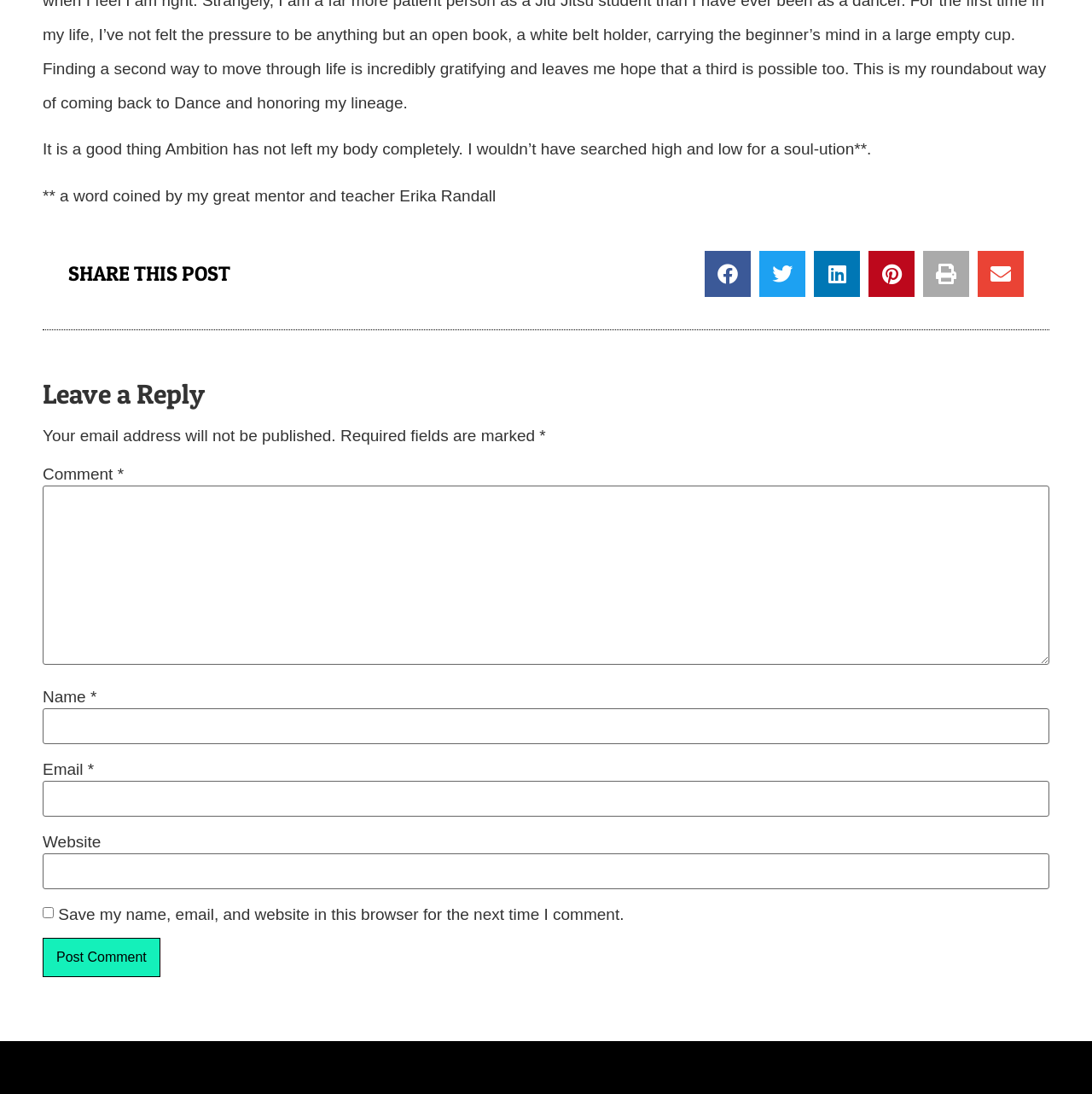Please answer the following question using a single word or phrase: 
How many textboxes are available for leaving a reply?

4